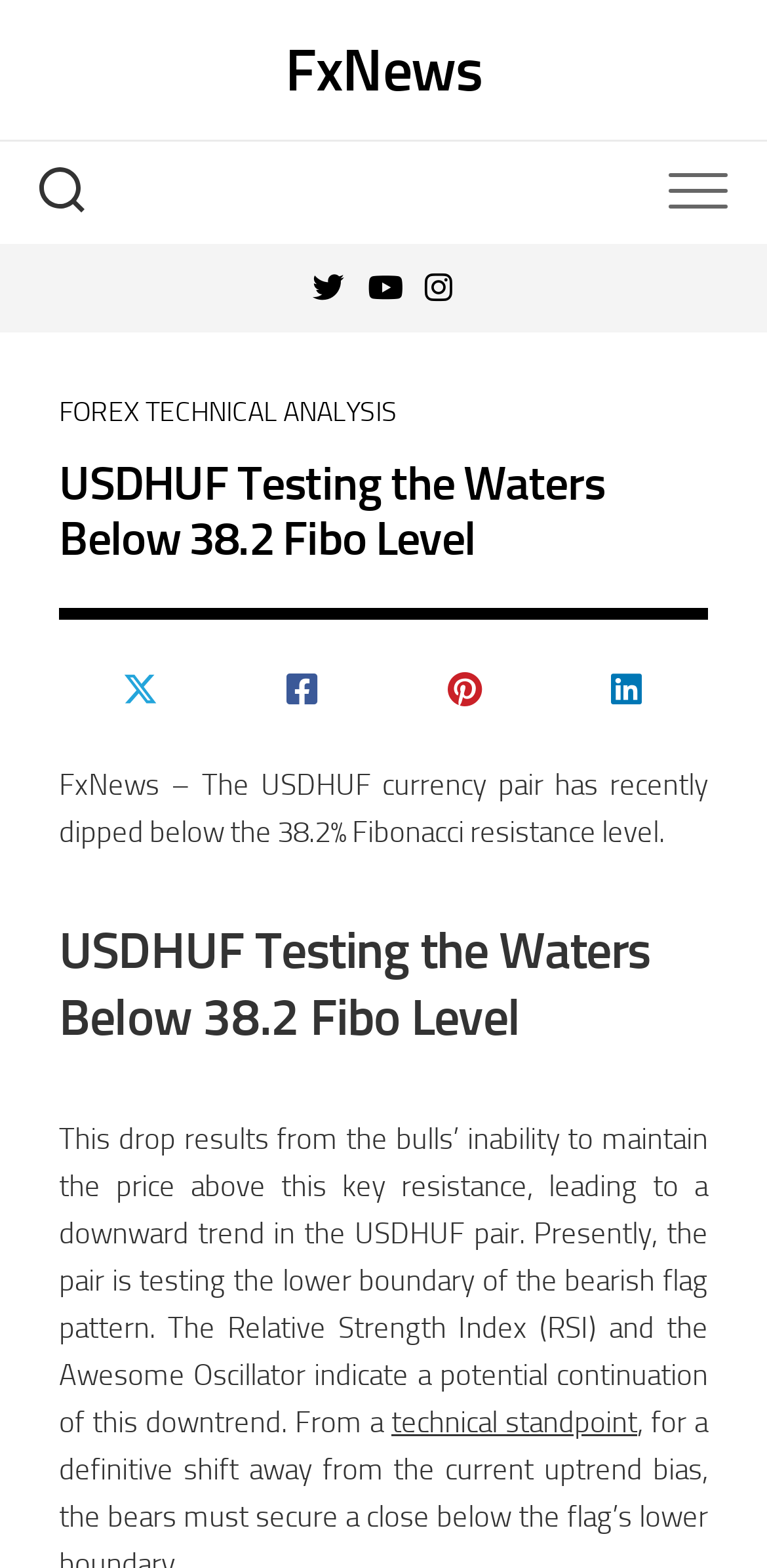Determine the bounding box coordinates of the section I need to click to execute the following instruction: "Click the technical standpoint link". Provide the coordinates as four float numbers between 0 and 1, i.e., [left, top, right, bottom].

[0.51, 0.895, 0.831, 0.918]